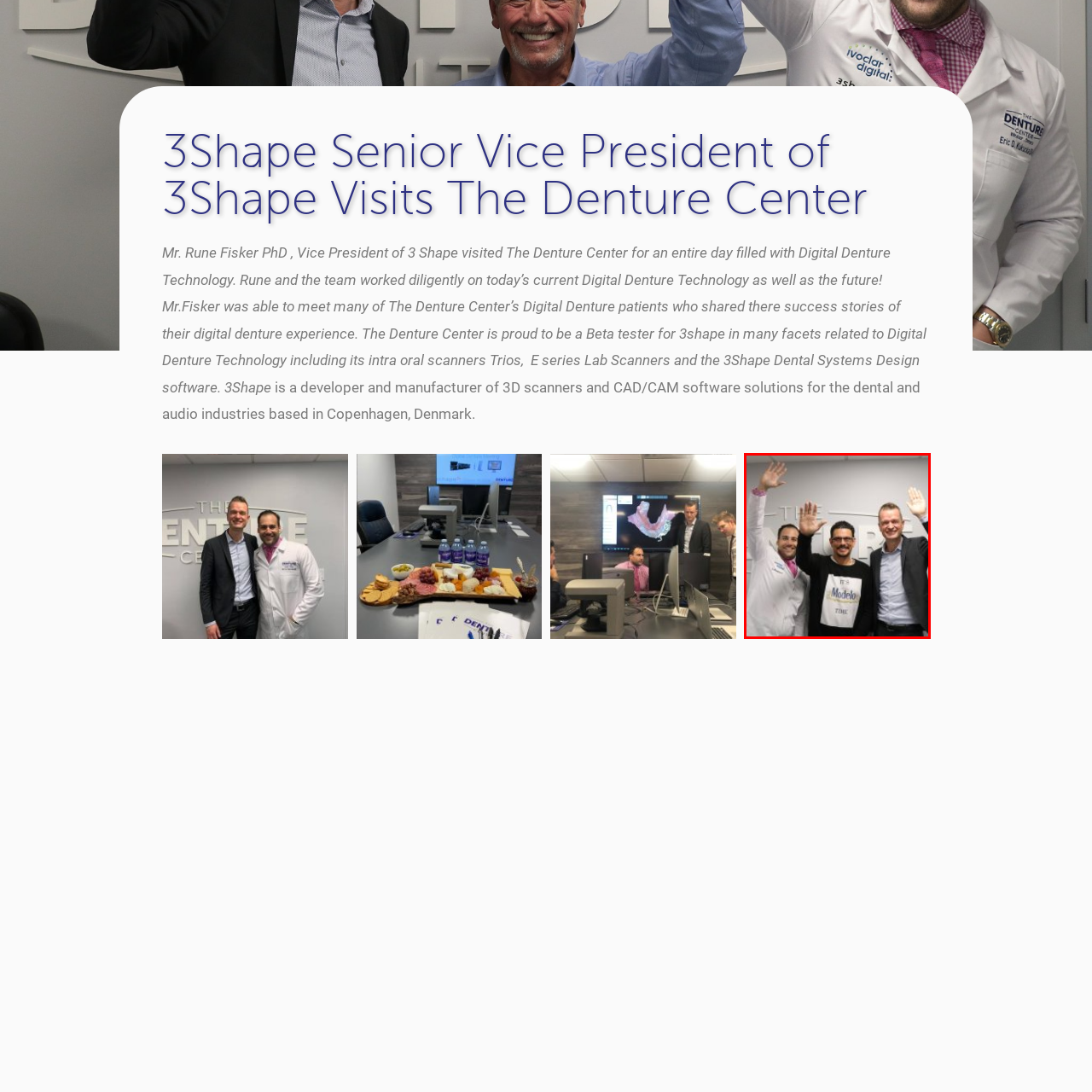Direct your attention to the section marked by the red bounding box and construct a detailed answer to the following question based on the image: What is the occasion of Mr. Rune Fisker's visit?

According to the caption, Mr. Rune Fisker's visit to The Denture Center is to witness the advancements in Digital Denture Technology, which is showcased at the center as a beta tester for innovative dental solutions.